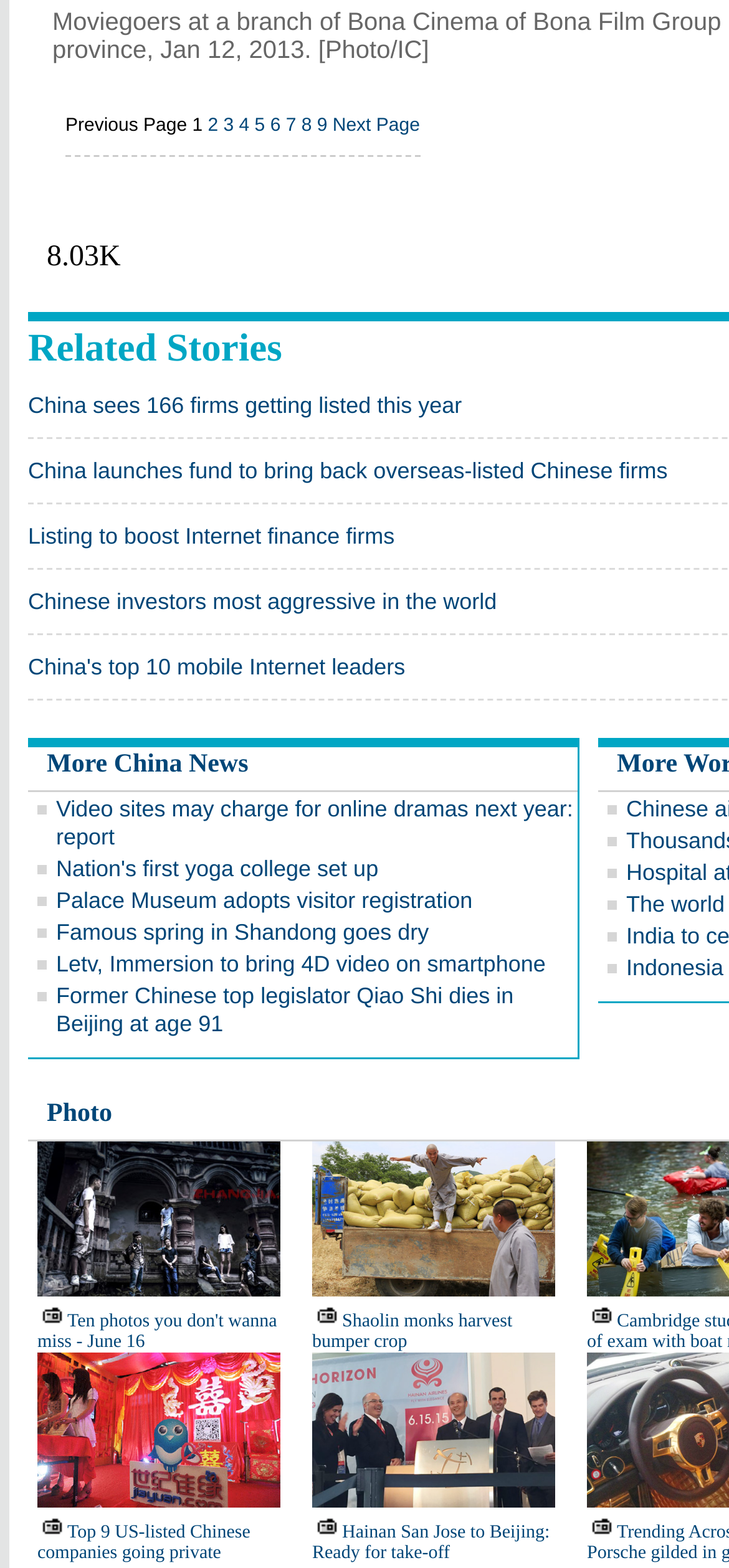Please respond to the question using a single word or phrase:
How many news headlines are on this page?

10